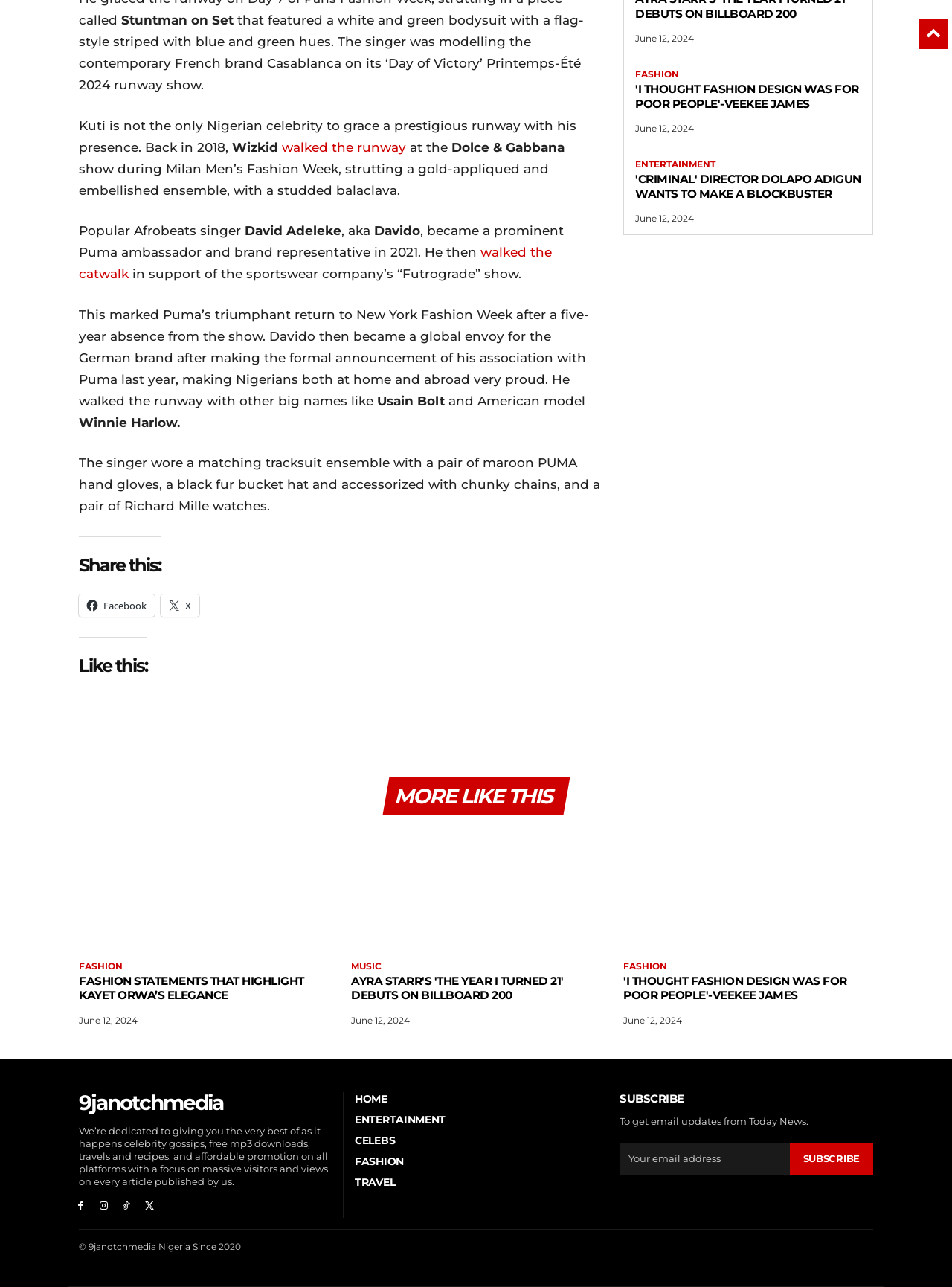What is the name of the fashion brand that Kuti modeled for?
Can you give a detailed and elaborate answer to the question?

The answer can be found in the text 'The singer was modelling the contemporary French brand Casablanca on its ‘Day of Victory’ Printemps-Été 2024 runway show.' which is located at the top of the webpage.